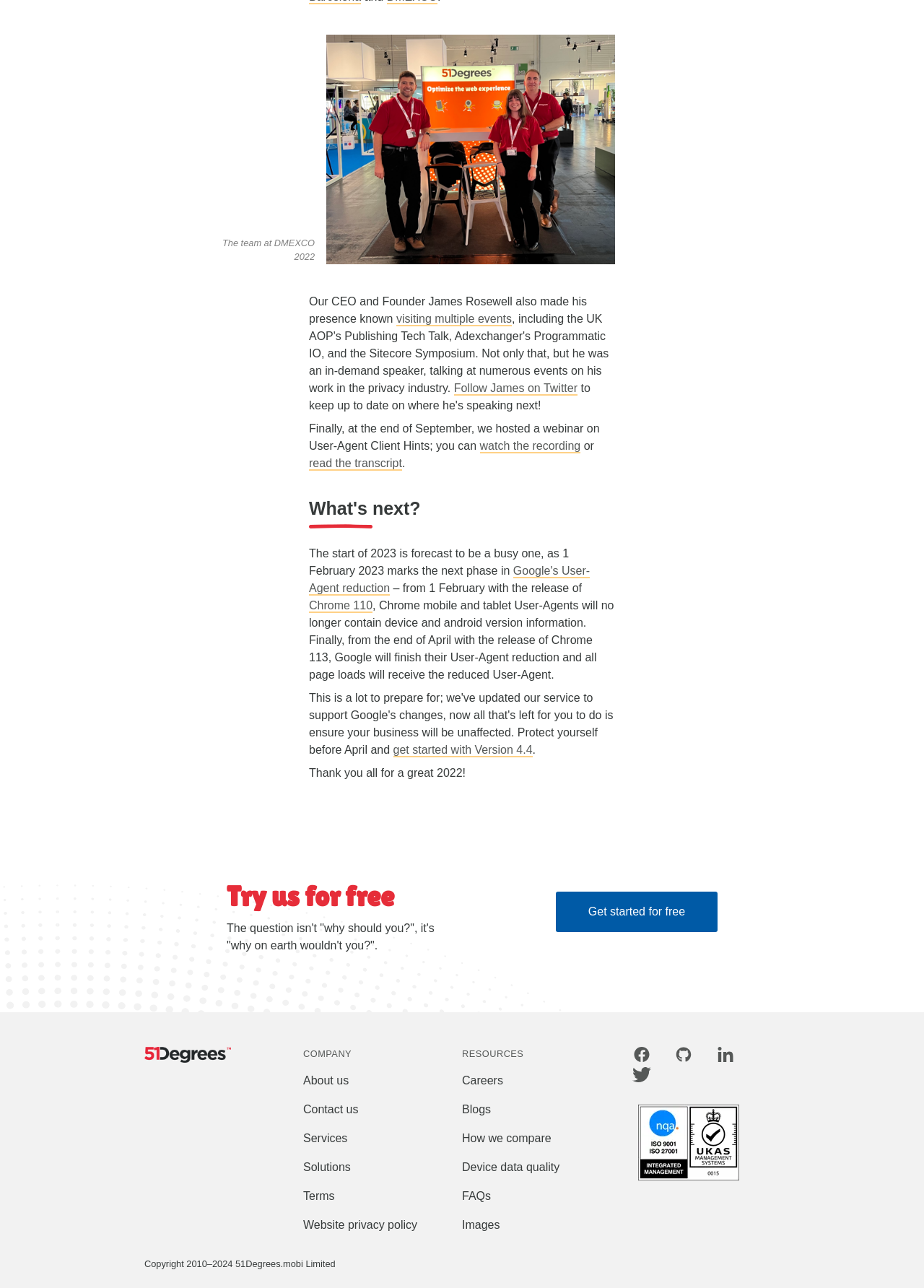Determine the bounding box coordinates of the region to click in order to accomplish the following instruction: "Read the transcript". Provide the coordinates as four float numbers between 0 and 1, specifically [left, top, right, bottom].

[0.334, 0.355, 0.435, 0.365]